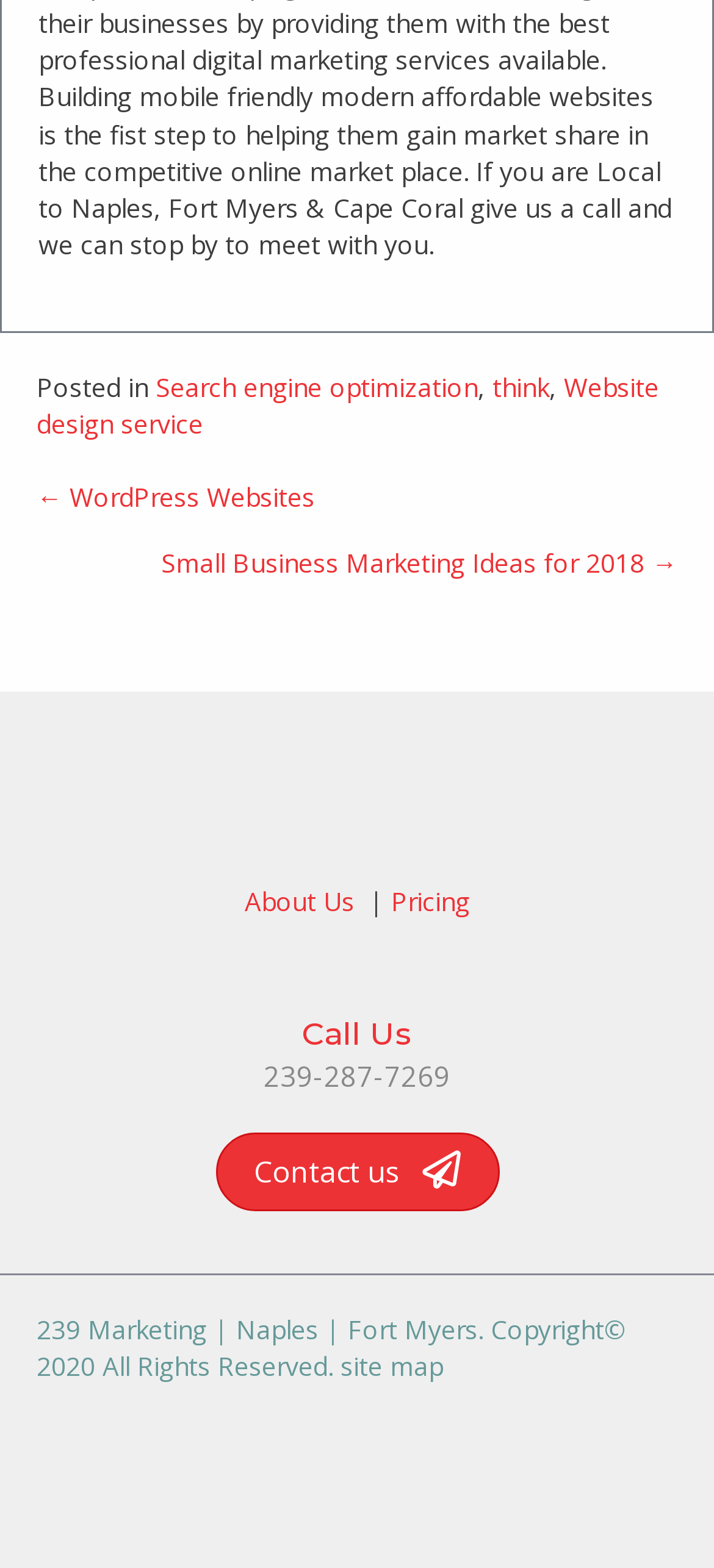Could you locate the bounding box coordinates for the section that should be clicked to accomplish this task: "Contact us".

[0.301, 0.723, 0.699, 0.773]